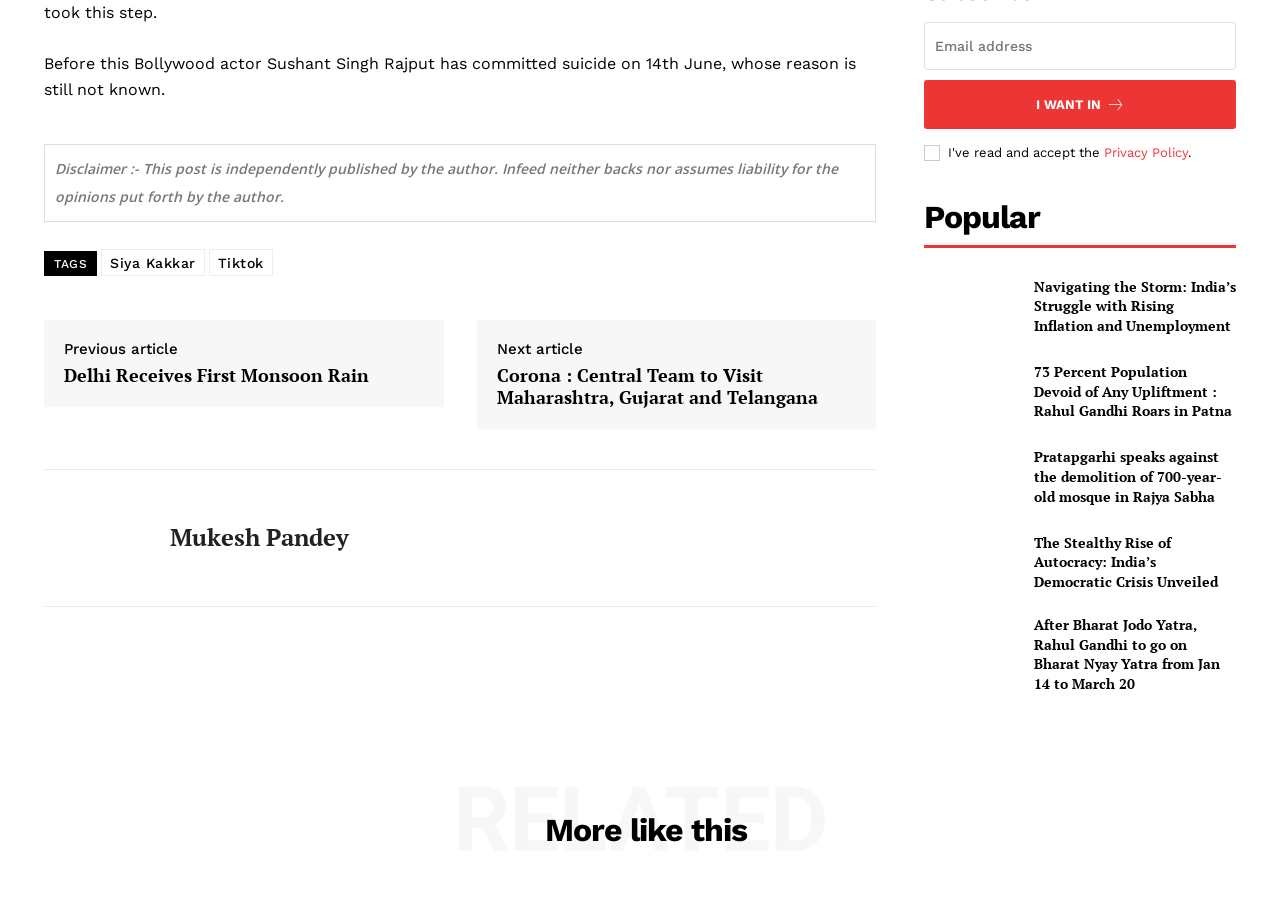Please provide a detailed answer to the question below based on the screenshot: 
What is the category of the articles listed below the 'Popular' section?

The articles listed below the 'Popular' section have headings that suggest they are news articles, such as 'Navigating the Storm: India’s Struggle with Rising Inflation and Unemployment' and '73 Percent Population Devoid of Any Upliftment : Rahul Gandhi Roars in Patna', which are typical of news articles.